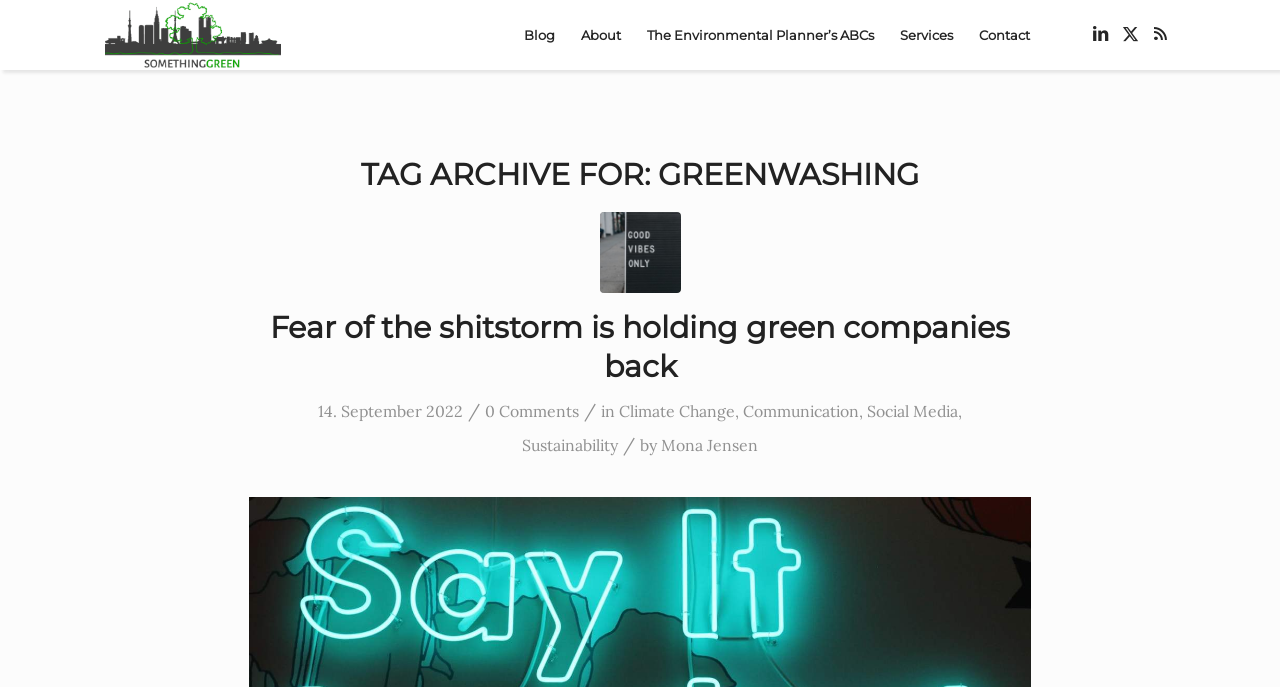Please indicate the bounding box coordinates for the clickable area to complete the following task: "Check the LinkedIn profile". The coordinates should be specified as four float numbers between 0 and 1, i.e., [left, top, right, bottom].

[0.848, 0.028, 0.871, 0.071]